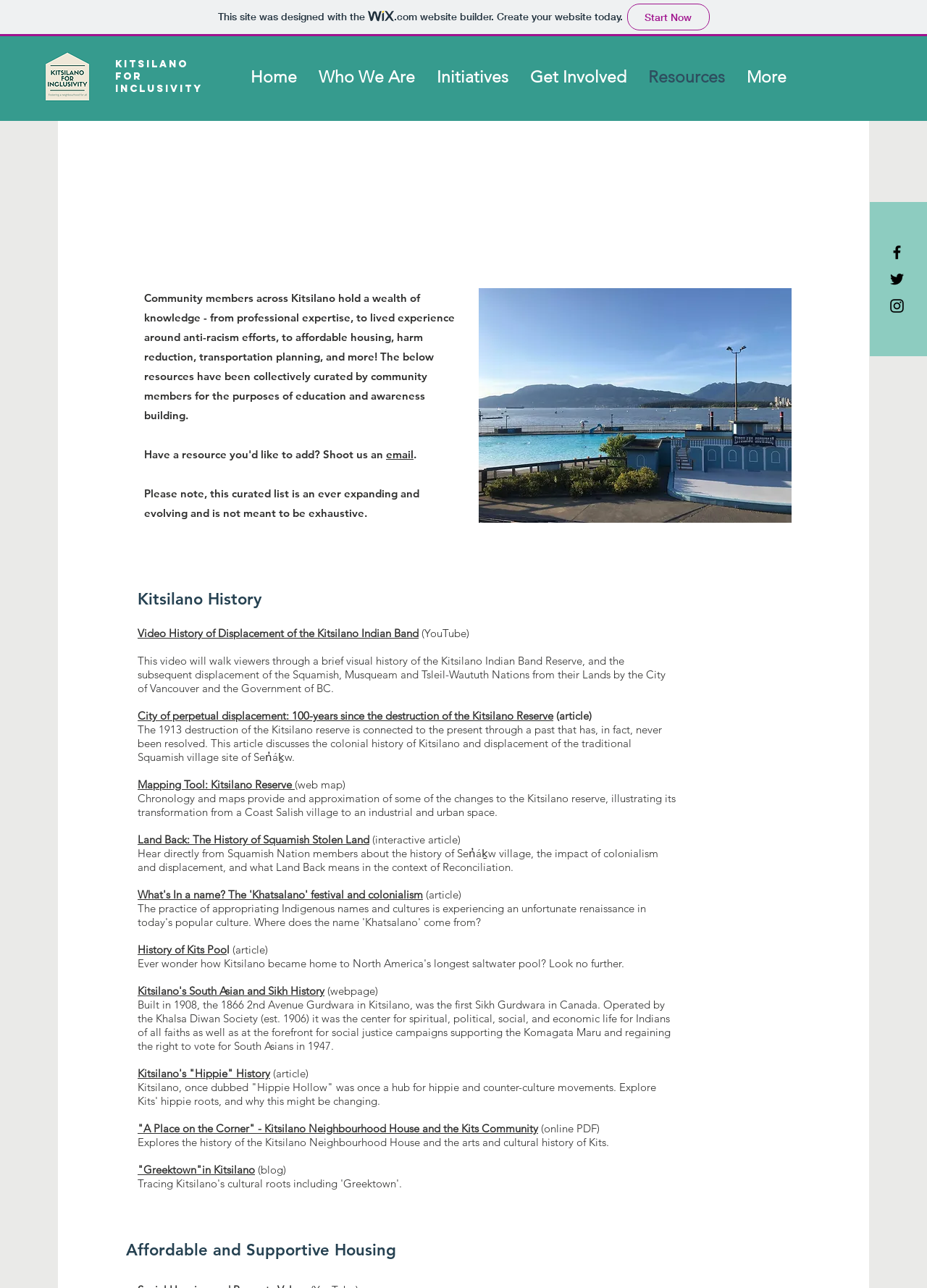Offer a detailed account of what is visible on the webpage.

This webpage is dedicated to providing resources and kits for inclusivity, with a focus on the Kitsilano community. At the top of the page, there is a logo for Kitsilano for Inclusivity, accompanied by a heading that reads "KITSILANO FOR INCLUSIVITY" in two lines. Below this, there is a navigation menu with links to different sections of the website, including "Home", "Who We Are", "Initiatives", "Get Involved", "Resources", and "More".

The main content of the page is divided into sections, with a heading "LEARNING RESOURCES" at the top. The first section provides an introduction to the resources available, explaining that they have been curated by community members for education and awareness-building purposes. There is also a note that the list is not exhaustive and is constantly evolving.

Below this introduction, there are several sections dedicated to different topics, including Kitsilano history, land displacement, and cultural heritage. Each section contains links to various resources, such as videos, articles, and web maps, that provide more information on the topic. For example, the Kitsilano history section includes links to a video history of the displacement of the Kitsilano Indian Band, an article about the destruction of the Kitsilano reserve, and a mapping tool that illustrates the changes to the reserve over time.

Other sections on the page cover topics such as the history of Squamish stolen land, the "Khatsalano" festival and colonialism, and the history of Kitsilano's South Asian and Sikh communities. There are also links to resources on Kitsilano's "hippie" history and the history of the Kitsilano Neighbourhood House.

At the bottom of the page, there is a section on affordable and supportive housing, with a link to more information. On the right-hand side of the page, there is a social bar with links to the website's social media profiles, including Facebook, Twitter, and Instagram.